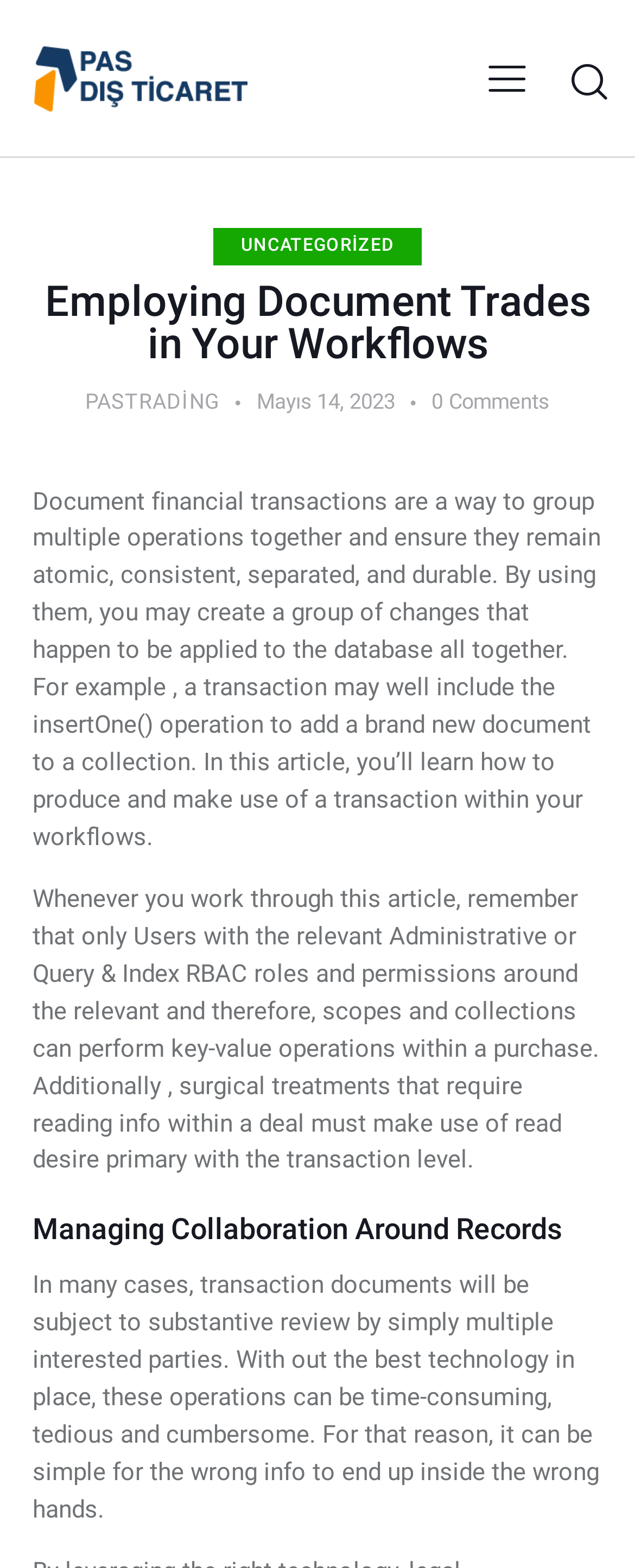Give a short answer to this question using one word or a phrase:
How many links are present in the top section of the webpage?

3